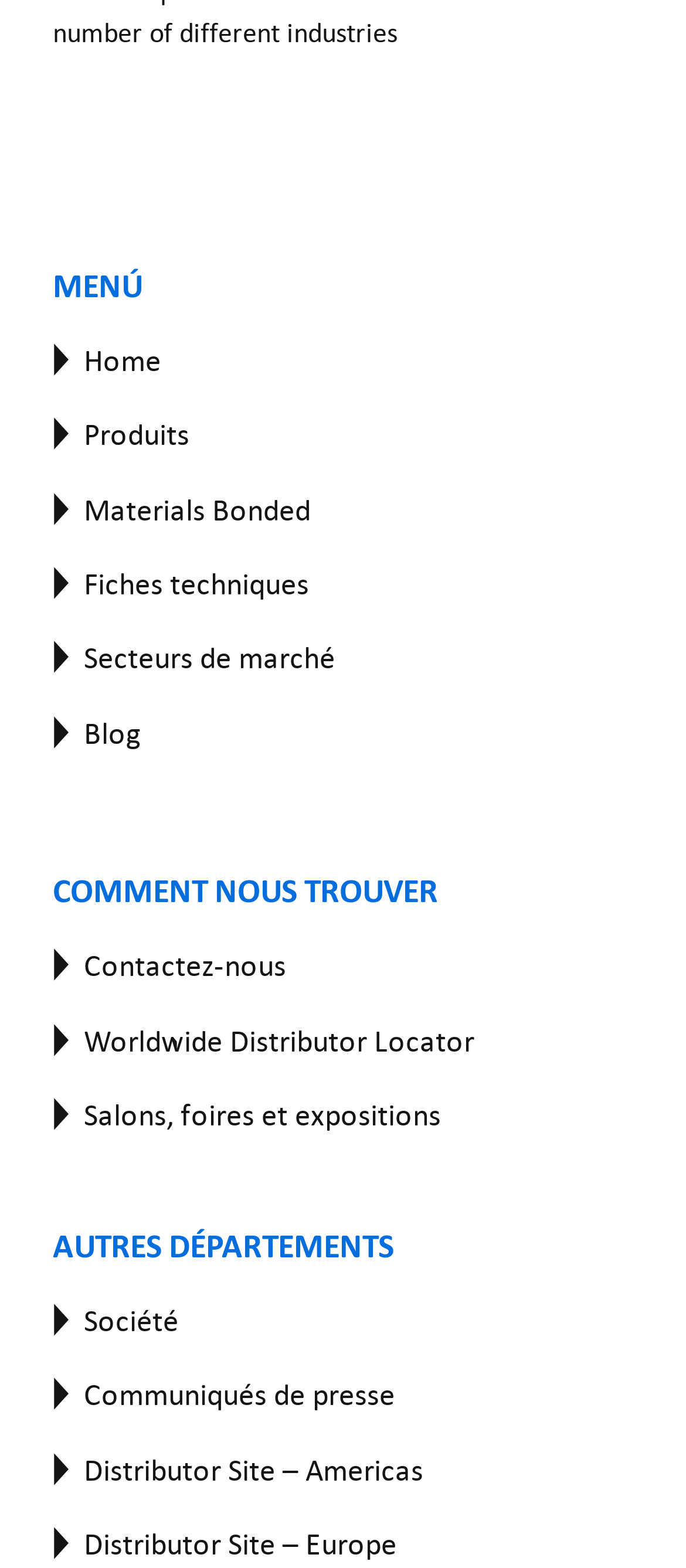Pinpoint the bounding box coordinates of the element to be clicked to execute the instruction: "View Permabond Facebook page".

[0.077, 0.064, 0.126, 0.084]